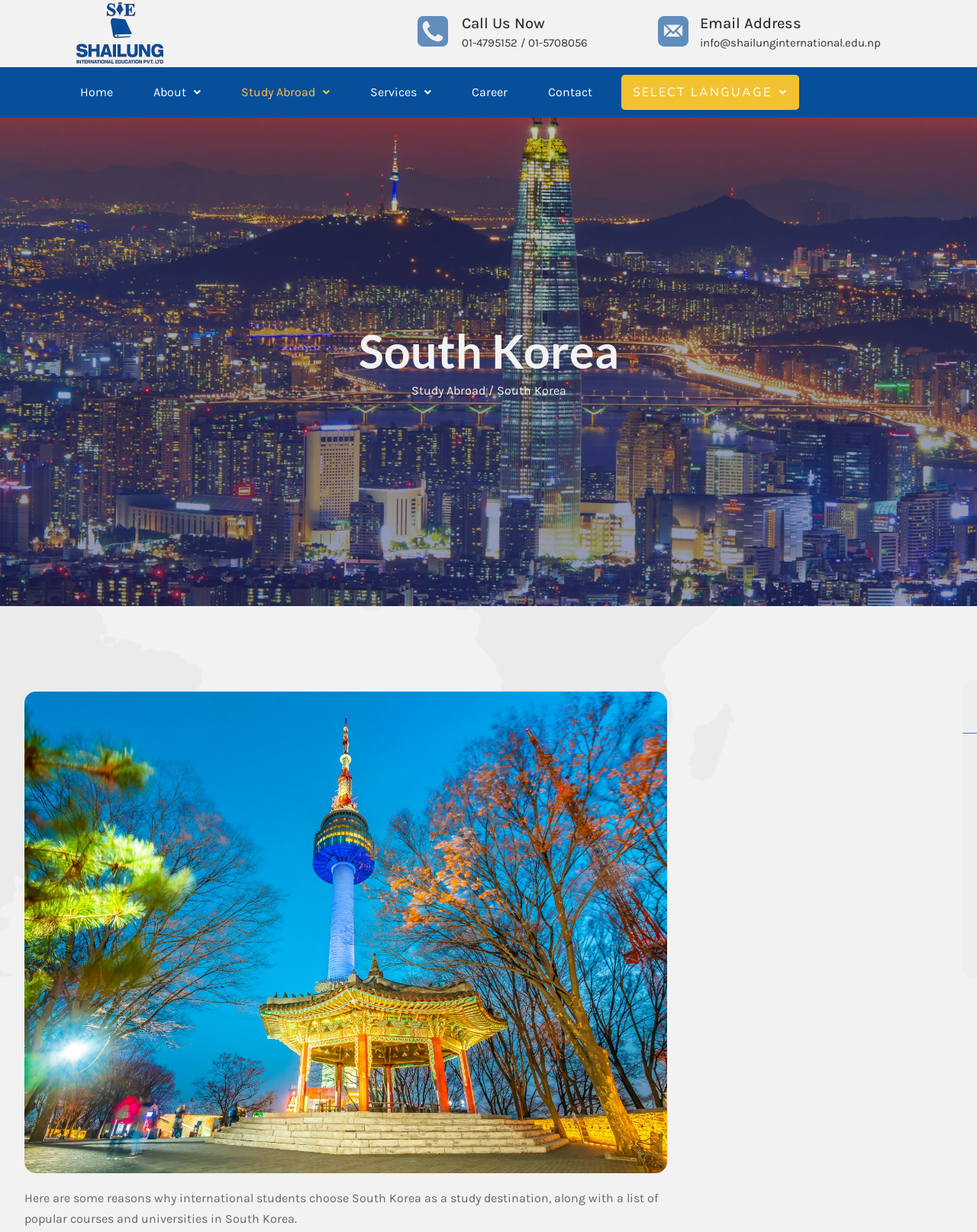What are the popular courses and universities in South Korea for international students?
Look at the image and respond with a one-word or short-phrase answer.

Not specified